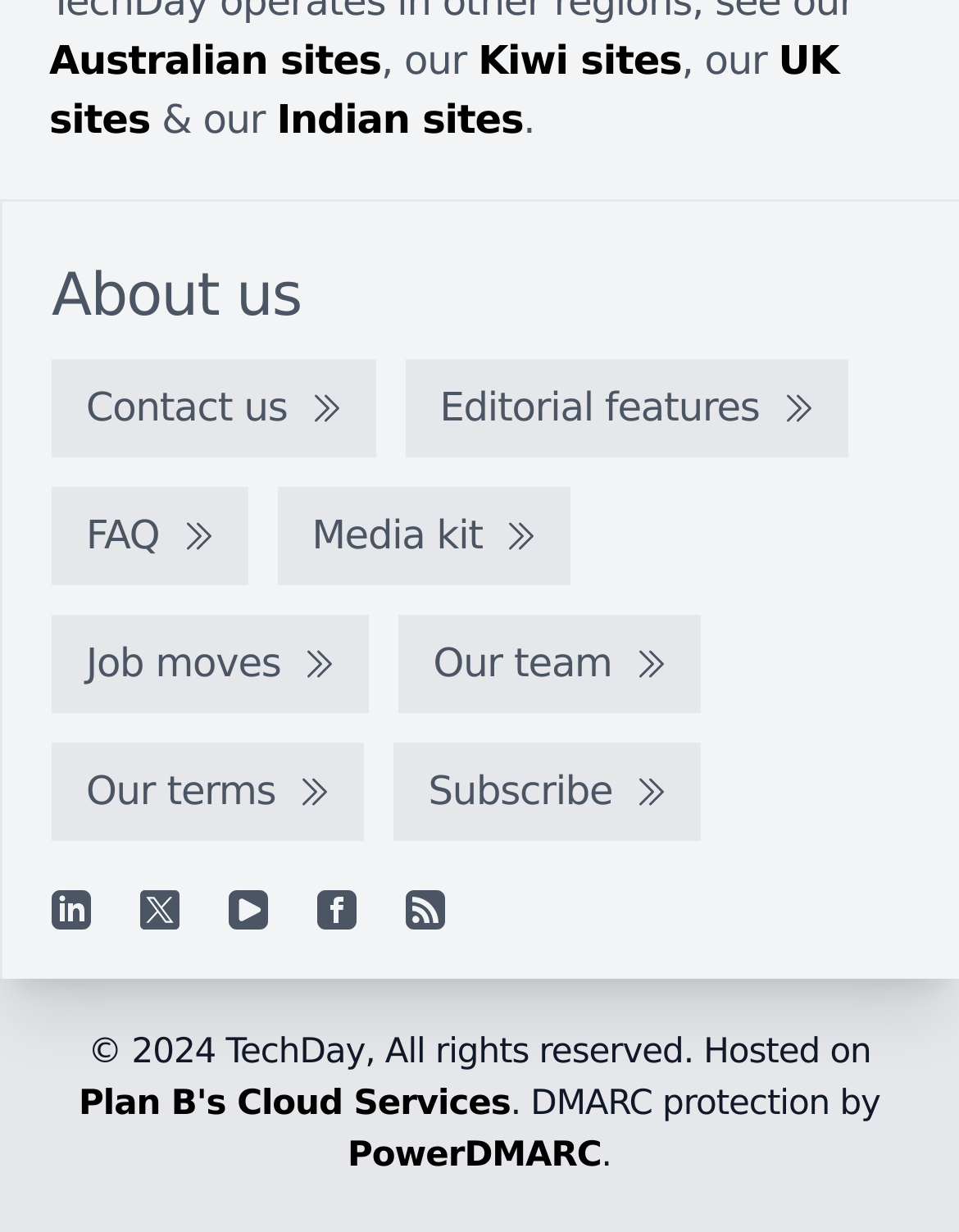Locate the bounding box coordinates of the clickable region necessary to complete the following instruction: "Click the menu button". Provide the coordinates in the format of four float numbers between 0 and 1, i.e., [left, top, right, bottom].

None